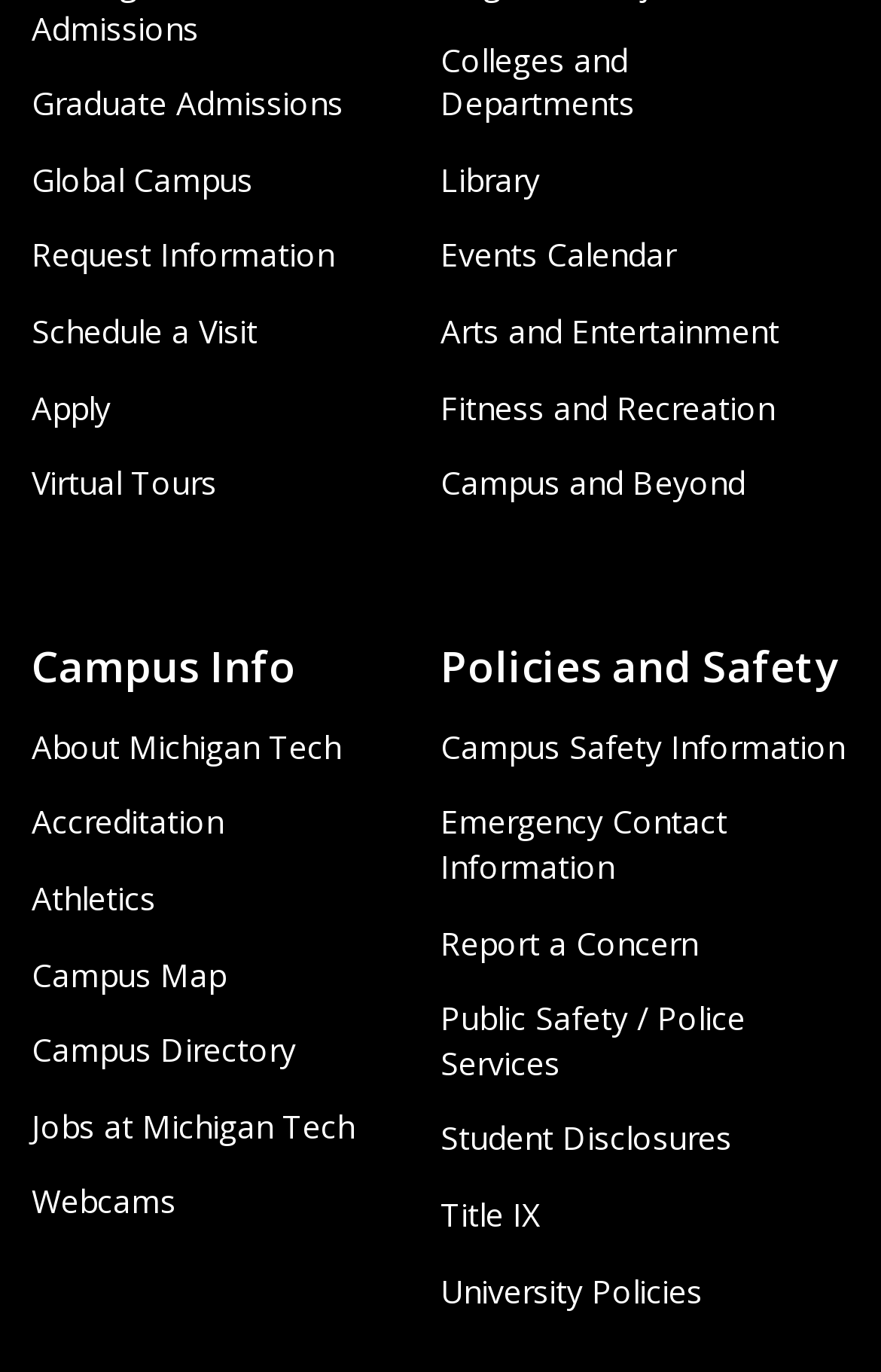Can you find the bounding box coordinates for the element to click on to achieve the instruction: "Explore global campus"?

[0.036, 0.115, 0.287, 0.146]